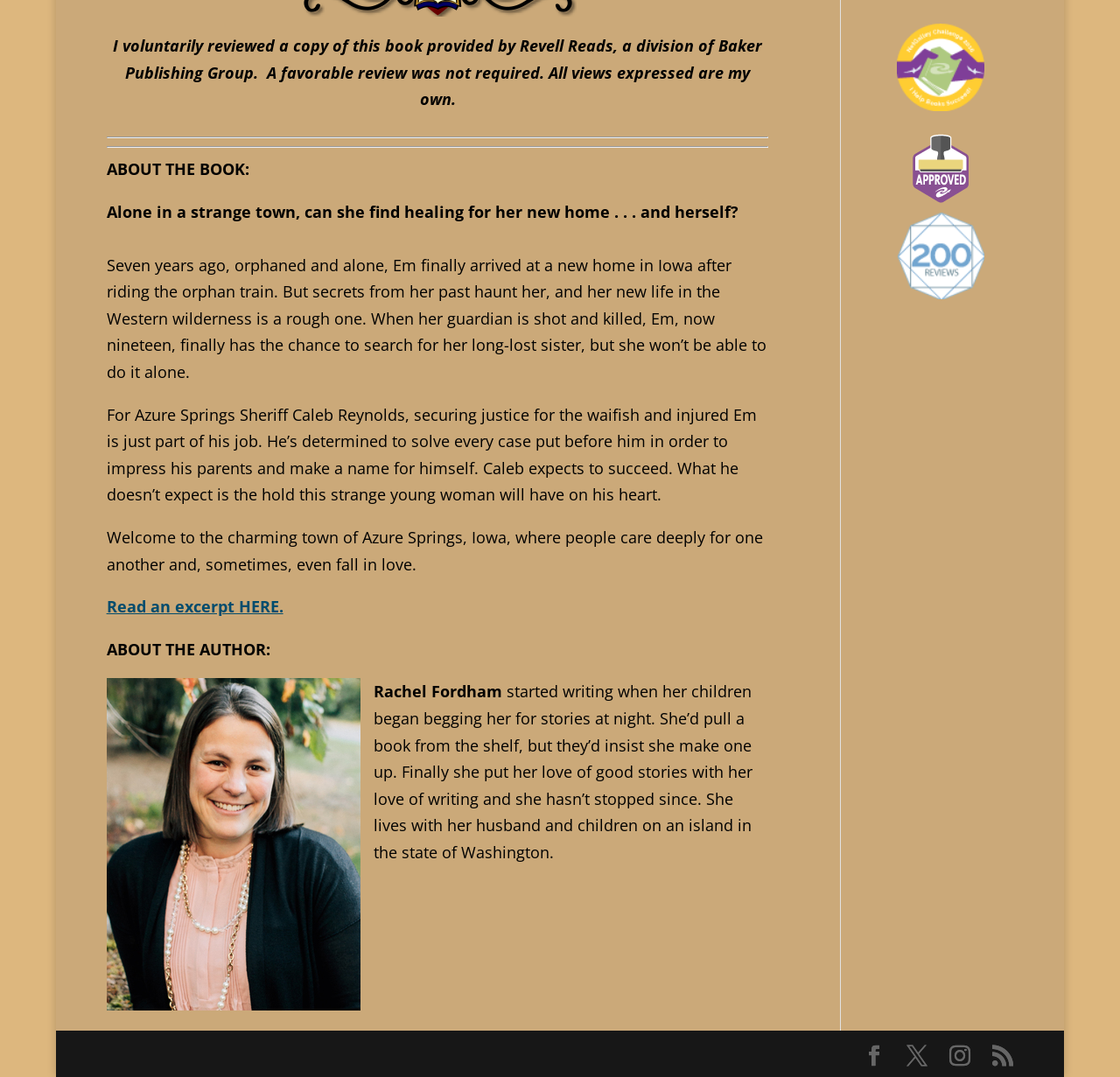Please provide a comprehensive response to the question below by analyzing the image: 
How old is Em when her guardian is killed?

According to the text, Em is 19 years old when her guardian is shot and killed, which is mentioned in the sentence 'When her guardian is shot and killed, Em, now nineteen, finally has the chance to search for her long-lost sister...'.